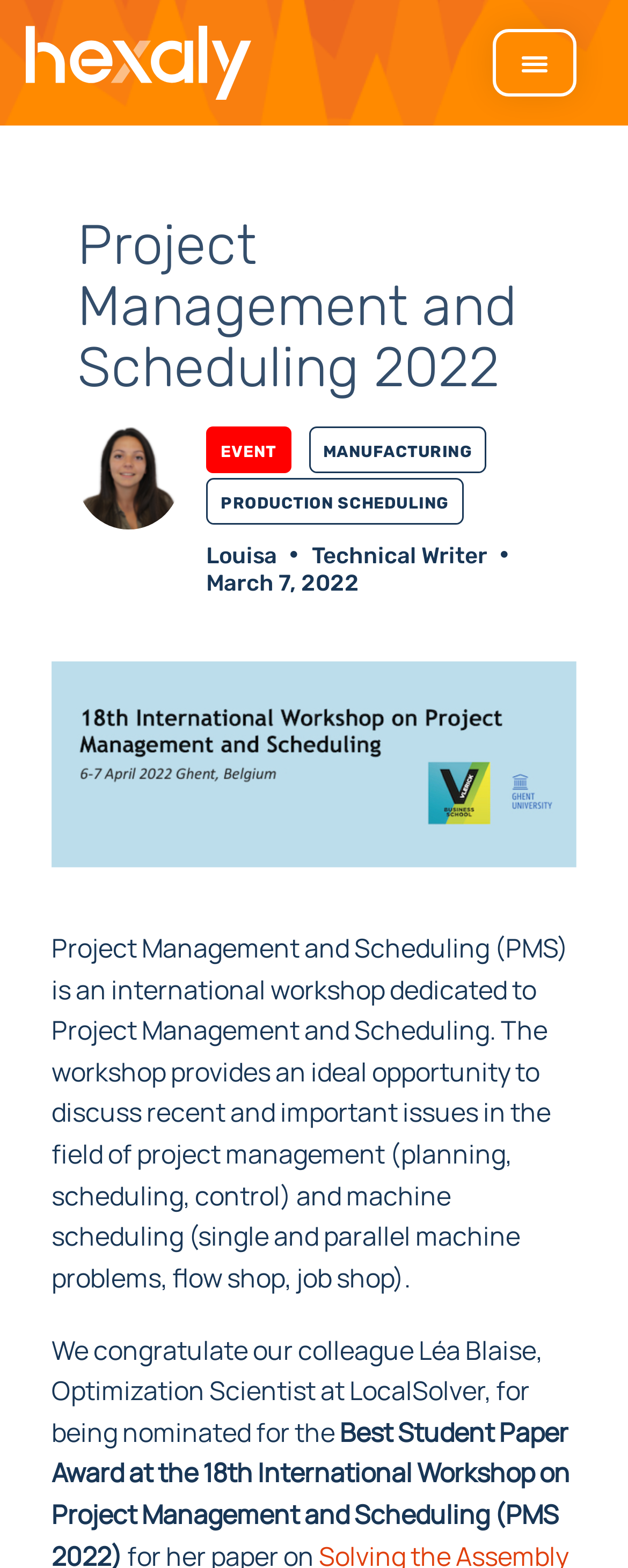Using the provided element description, identify the bounding box coordinates as (top-left x, top-left y, bottom-right x, bottom-right y). Ensure all values are between 0 and 1. Description: Production Scheduling

[0.328, 0.305, 0.737, 0.334]